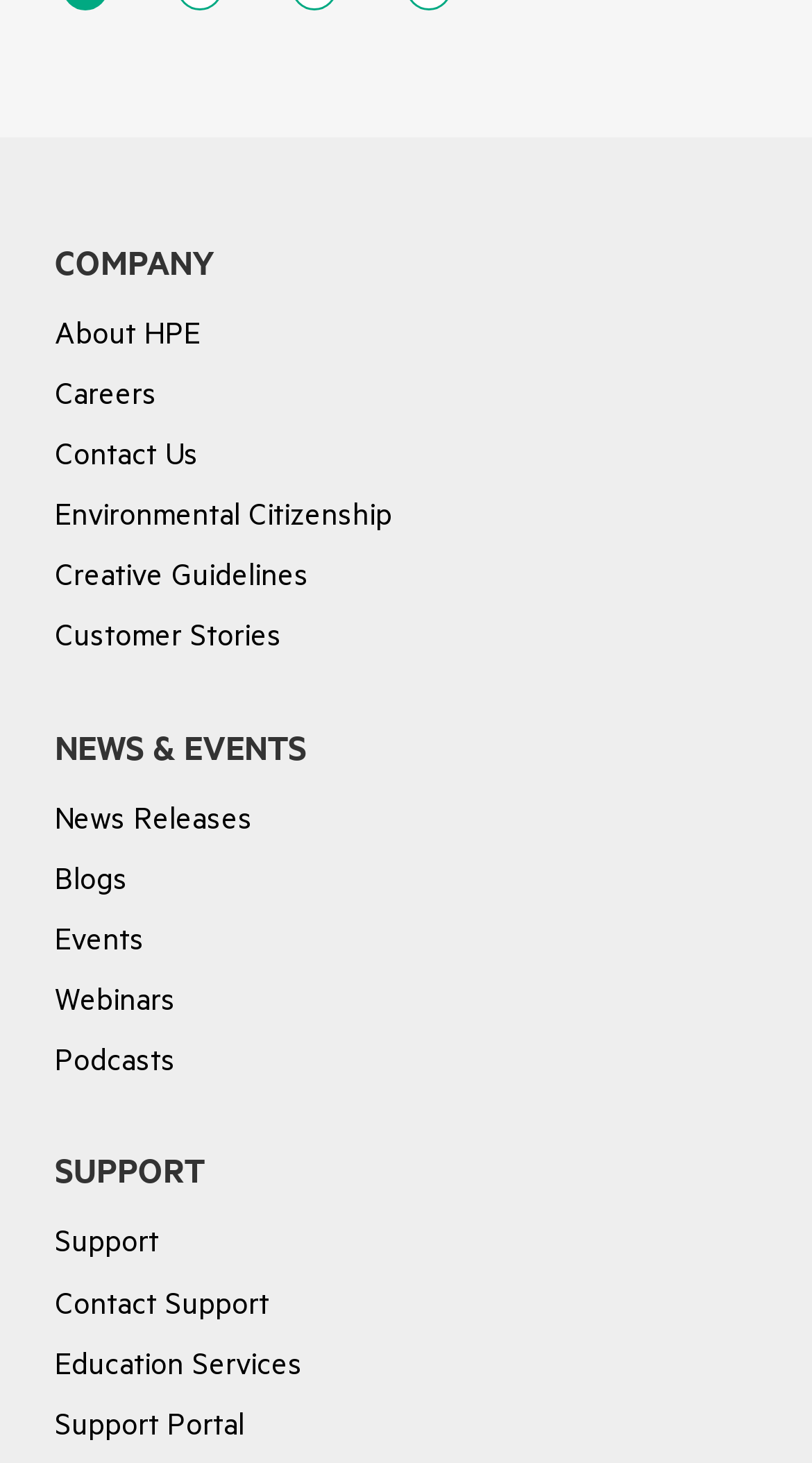Please answer the following question using a single word or phrase: What is the purpose of the 'Contact Us' link?

To contact the company